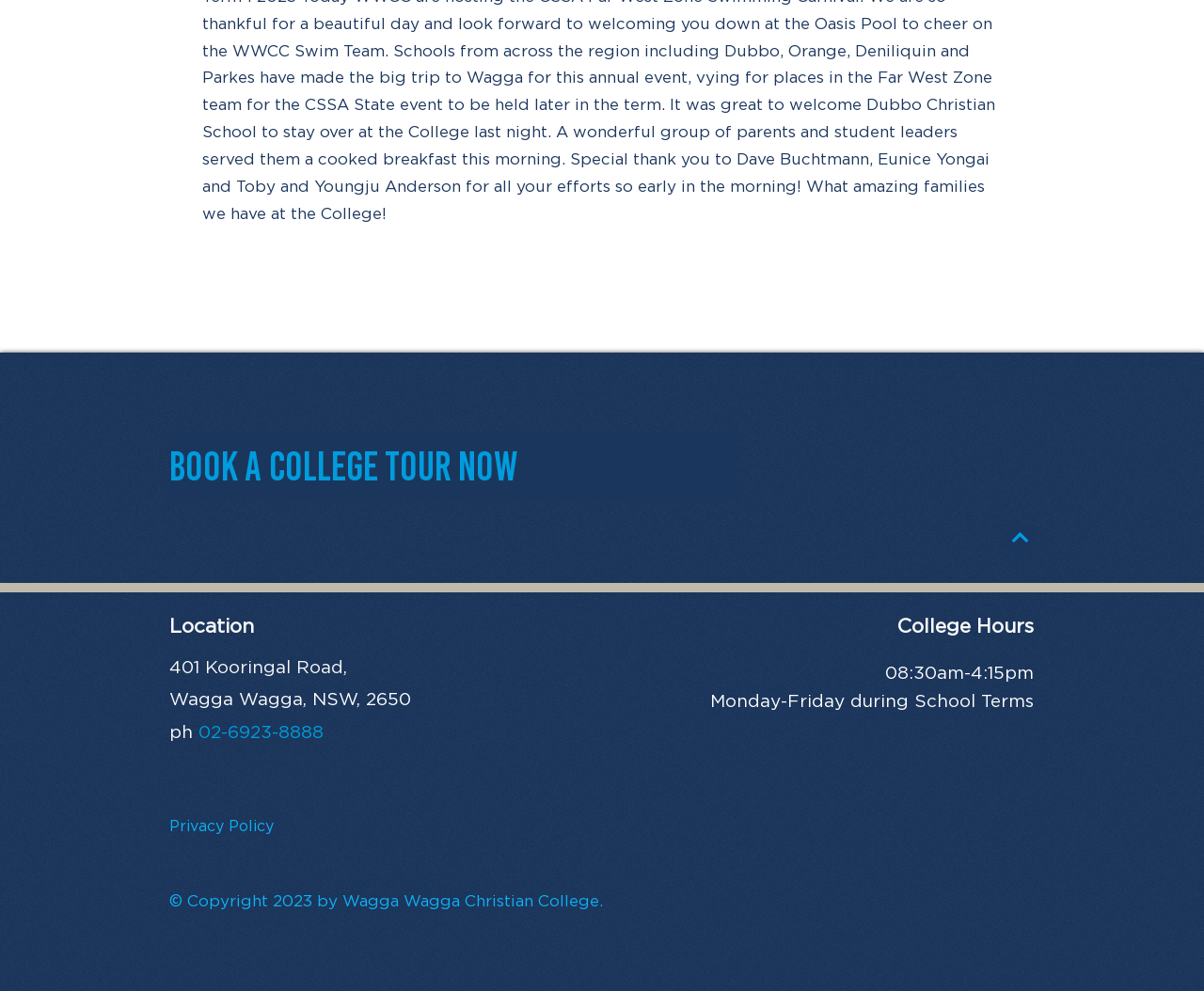Show the bounding box coordinates for the element that needs to be clicked to execute the following instruction: "View college location". Provide the coordinates in the form of four float numbers between 0 and 1, i.e., [left, top, right, bottom].

[0.141, 0.663, 0.285, 0.682]